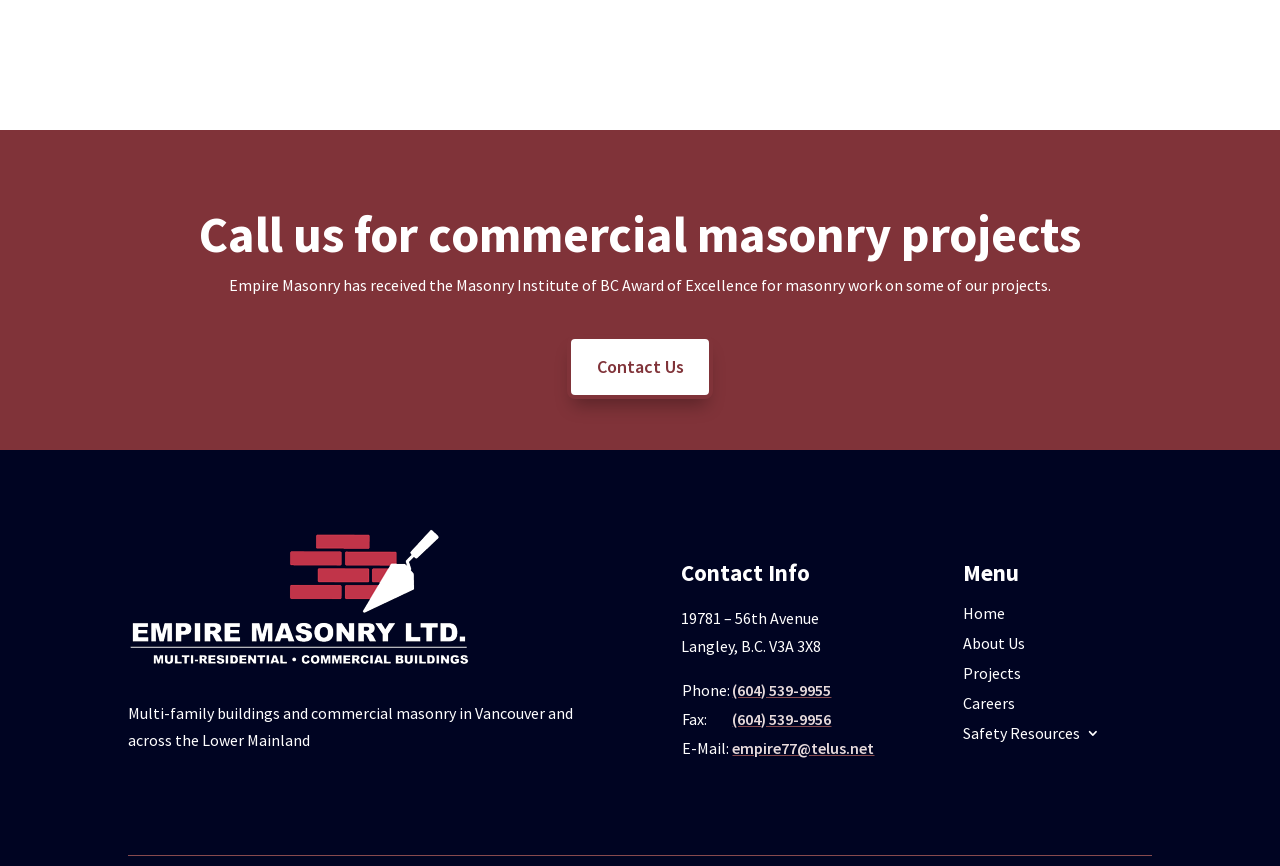Please identify the bounding box coordinates of the element's region that I should click in order to complete the following instruction: "View Projects". The bounding box coordinates consist of four float numbers between 0 and 1, i.e., [left, top, right, bottom].

[0.753, 0.769, 0.798, 0.794]